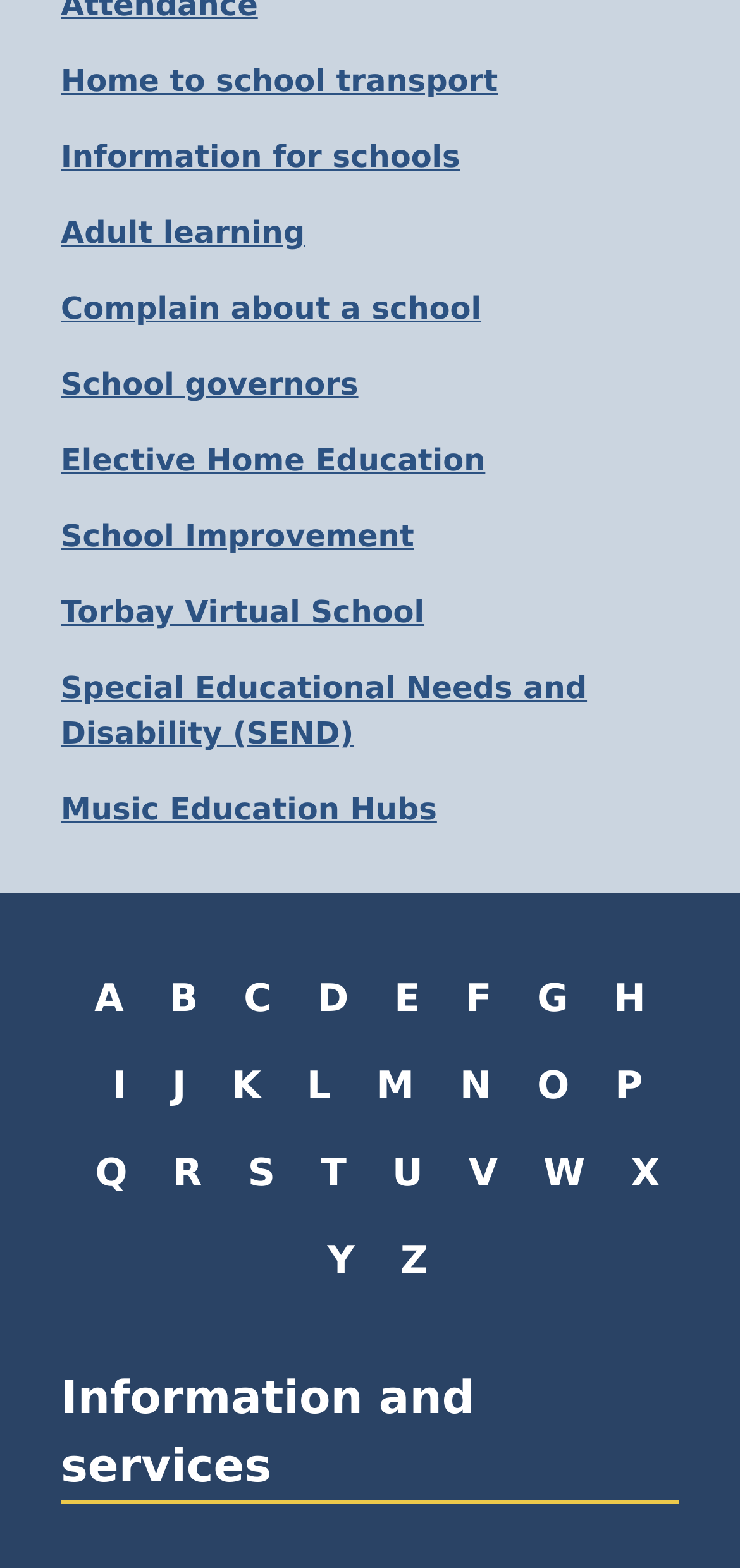Locate the bounding box coordinates of the area you need to click to fulfill this instruction: 'View Information for schools'. The coordinates must be in the form of four float numbers ranging from 0 to 1: [left, top, right, bottom].

[0.082, 0.086, 0.622, 0.115]